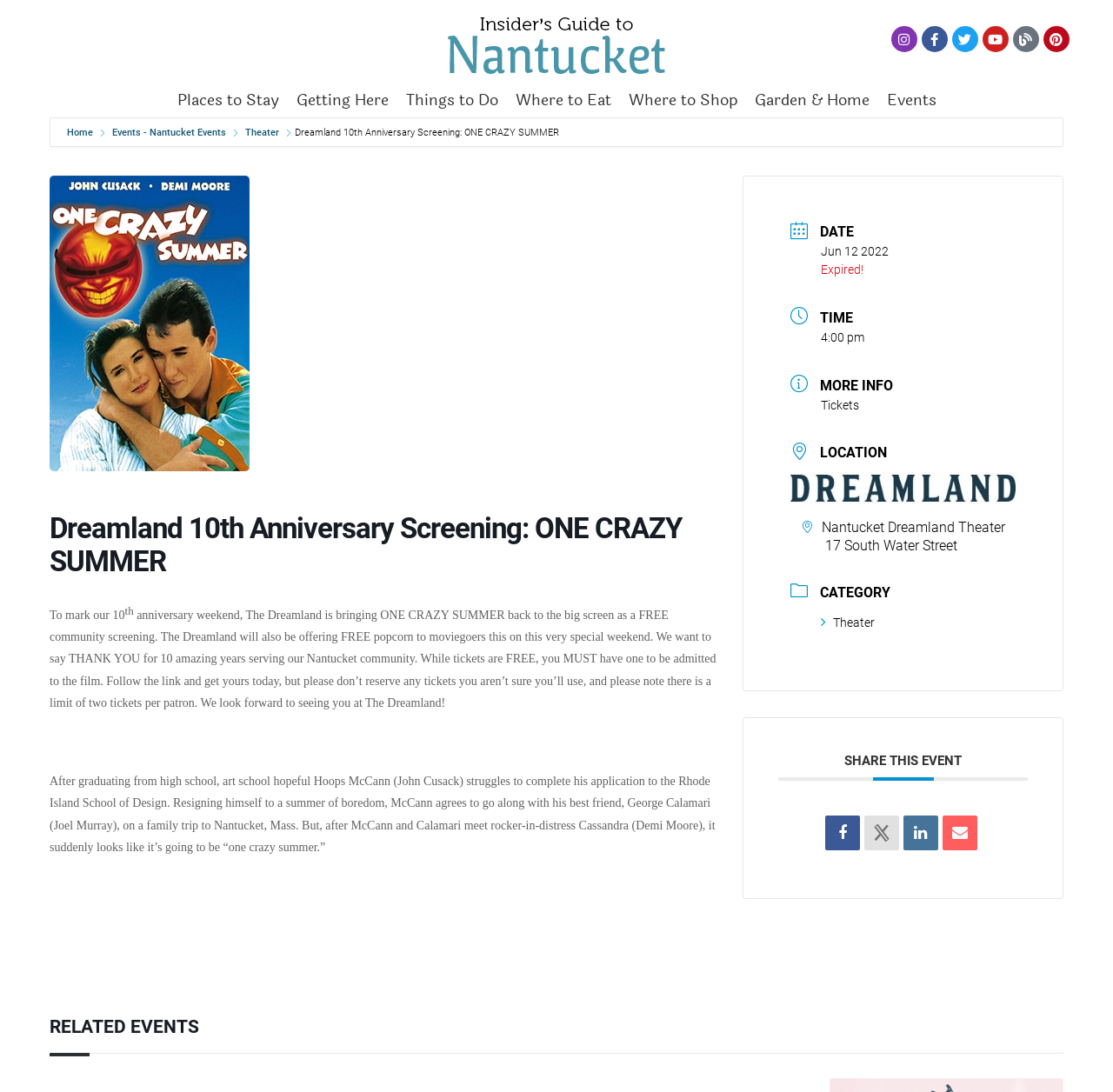Extract the main title from the webpage.

Dreamland 10th Anniversary Screening: ONE CRAZY SUMMER